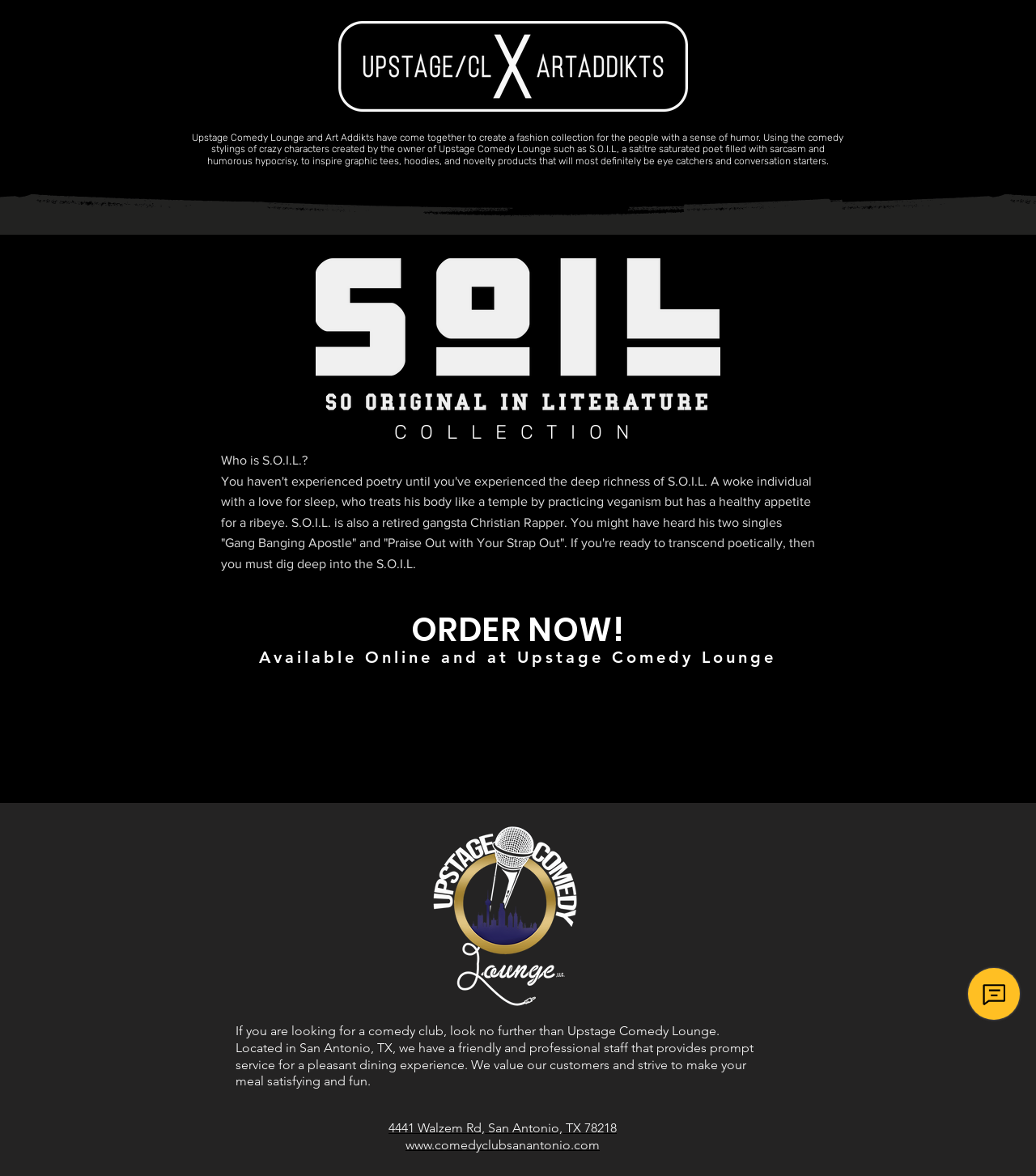What is the name of the poet inspiring the fashion collection?
Please provide a single word or phrase in response based on the screenshot.

S.O.I.L.